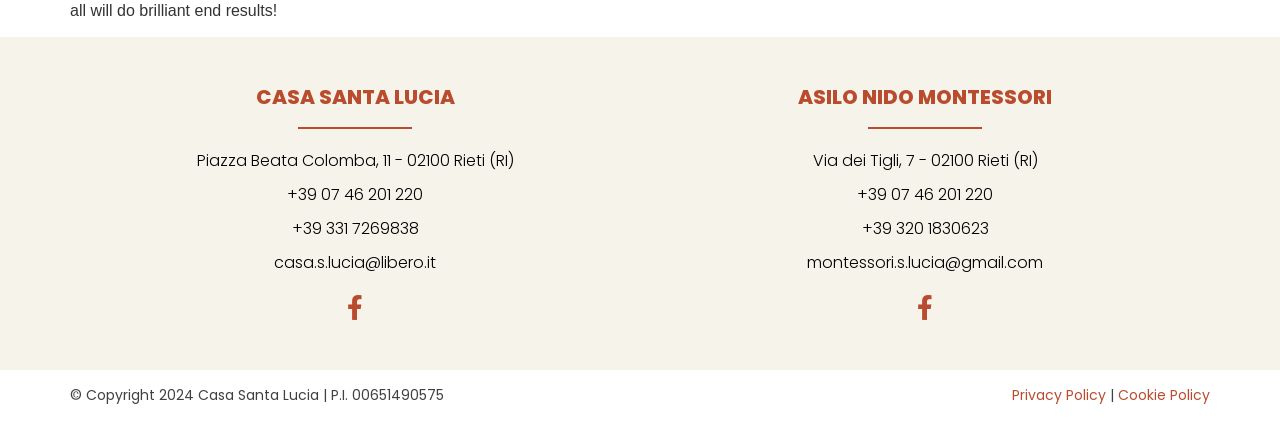Show the bounding box coordinates for the element that needs to be clicked to execute the following instruction: "Read GlamBeaute Redefines Beauty In 2024". Provide the coordinates in the form of four float numbers between 0 and 1, i.e., [left, top, right, bottom].

None